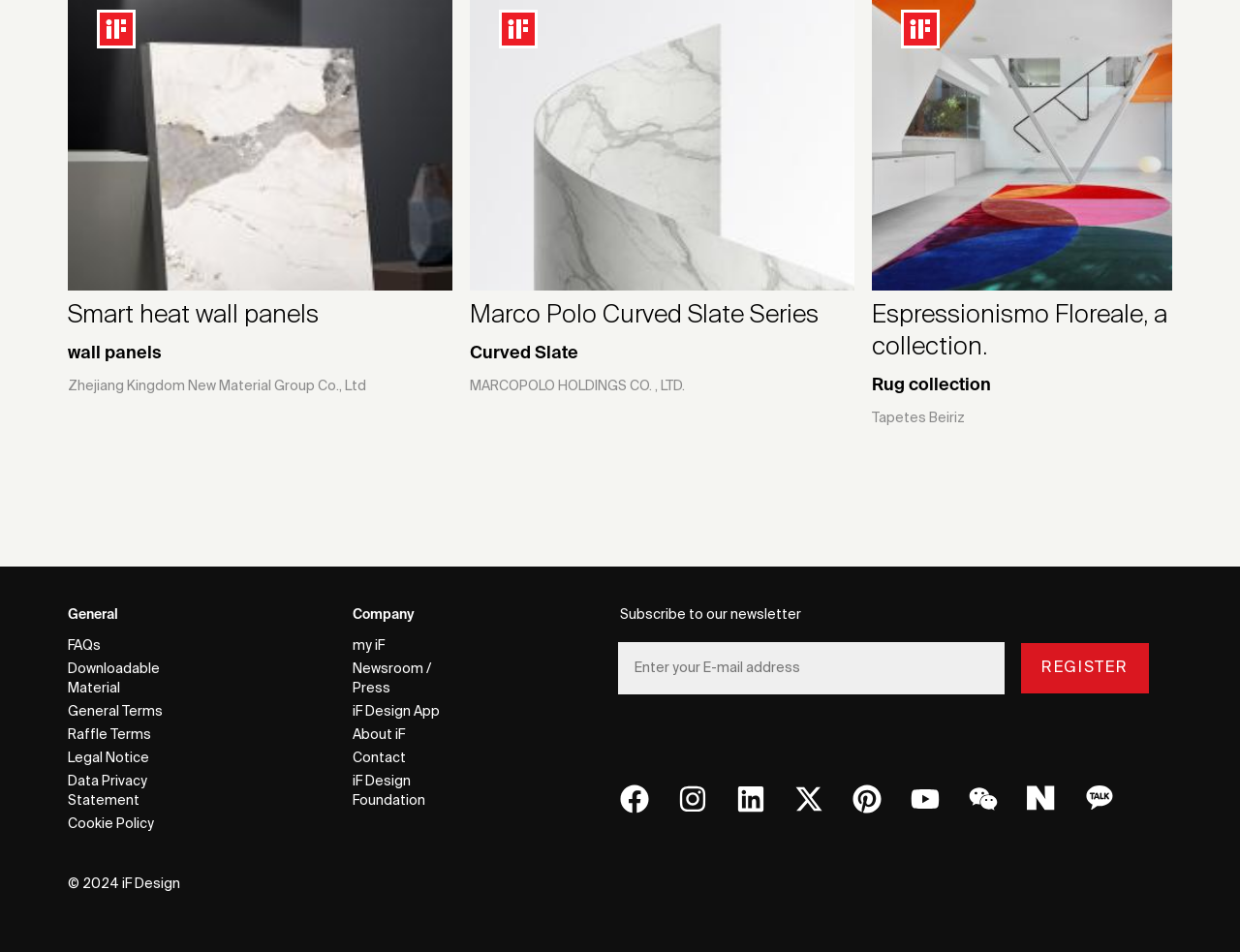Determine the bounding box for the described UI element: "REGISTER".

[0.824, 0.676, 0.925, 0.727]